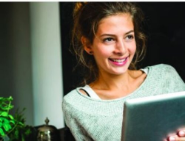Look at the image and write a detailed answer to the question: 
Where is the woman likely to be?

The background of the image hints at a domestic environment, which could be a living room or home office, where the woman is combining technology with a cozy lifestyle.